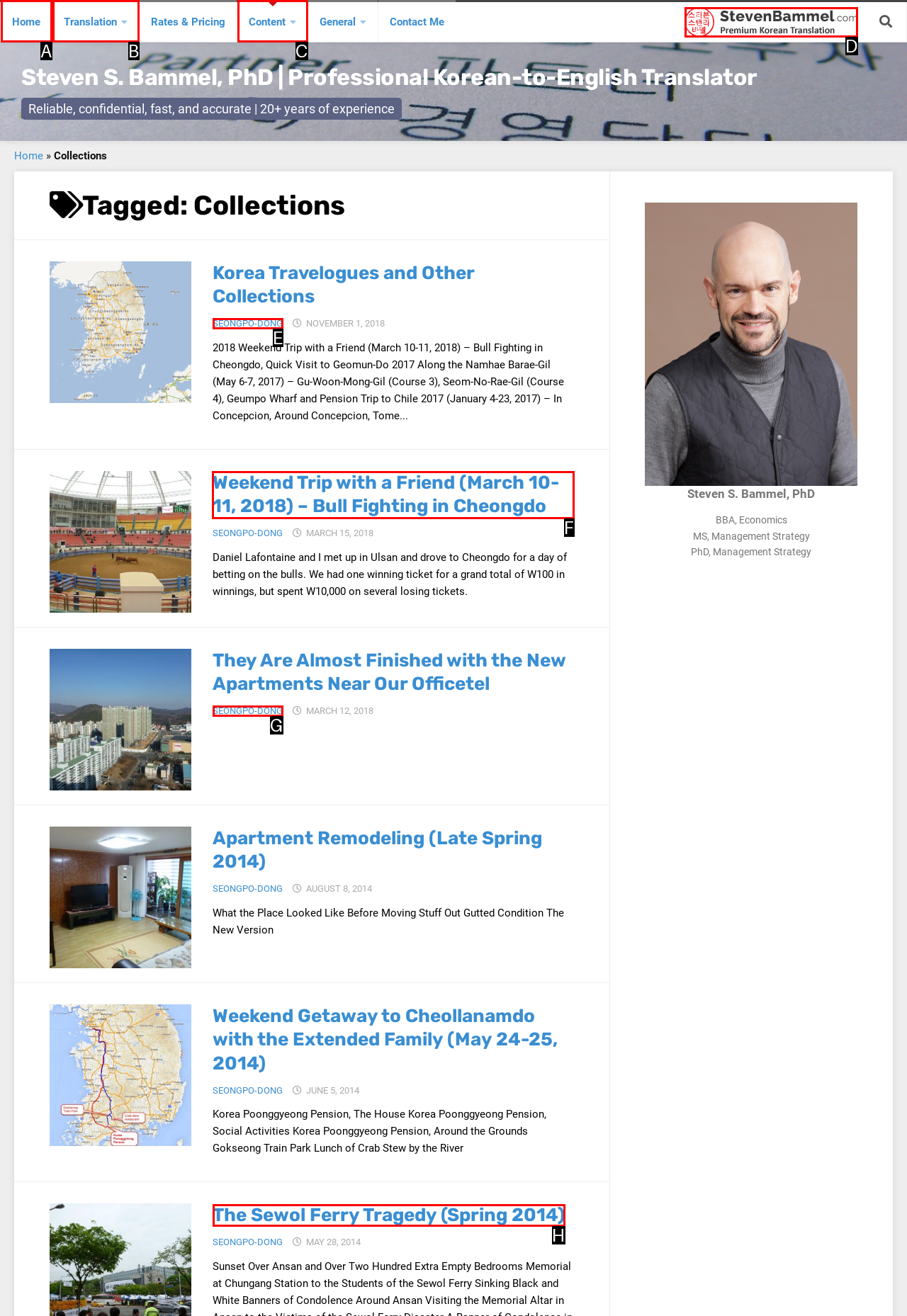Indicate the UI element to click to perform the task: Explore the 'Weekend Trip with a Friend (March 10-11, 2018) – Bull Fighting in Cheongdo' article. Reply with the letter corresponding to the chosen element.

F